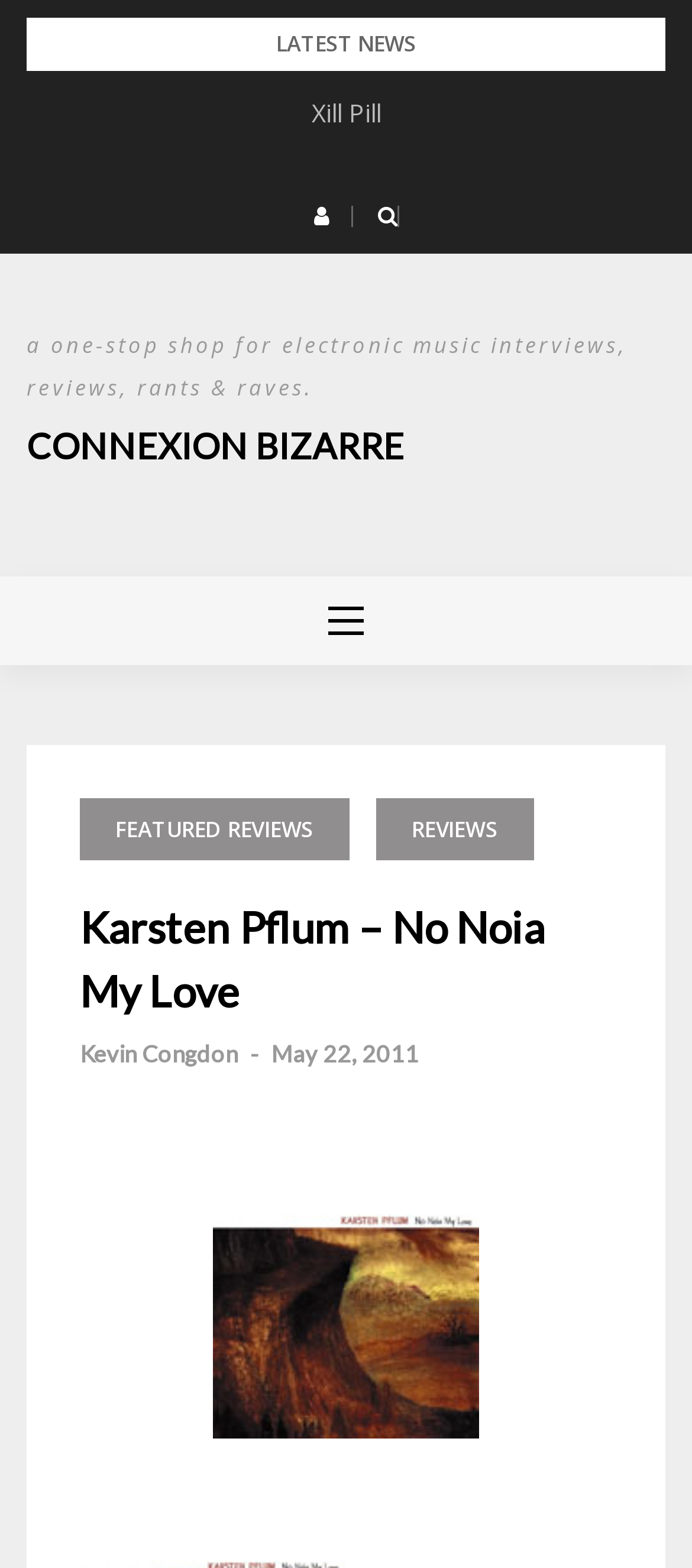Please extract the title of the webpage.

Karsten Pflum – No Noia My Love